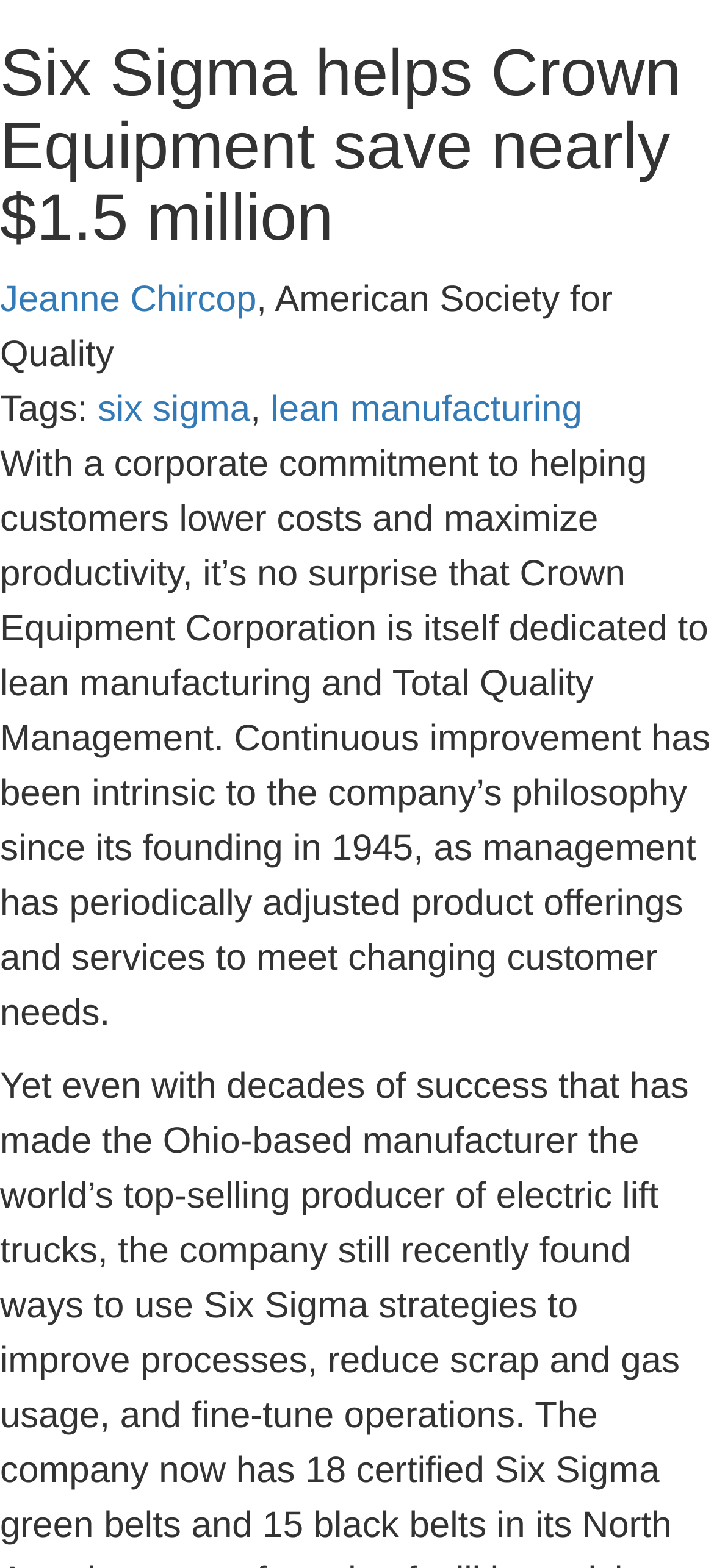Generate a thorough caption detailing the webpage content.

The webpage appears to be an article or a case study about Crown Equipment Corporation's success with Six Sigma, a quality management methodology. At the top of the page, there is a prominent heading that reads "Six Sigma helps Crown Equipment save nearly $1.5 million". Below the heading, there is a section with a link to the author, Jeanne Chircop, followed by a comma and the text "American Society for Quality". 

To the right of the author section, there is a tags section with two links, "six sigma" and "lean manufacturing", separated by commas. The main content of the page is a block of text that spans almost the entire width of the page, describing Crown Equipment Corporation's commitment to lean manufacturing and Total Quality Management, and how it has been a part of the company's philosophy since its founding in 1945.